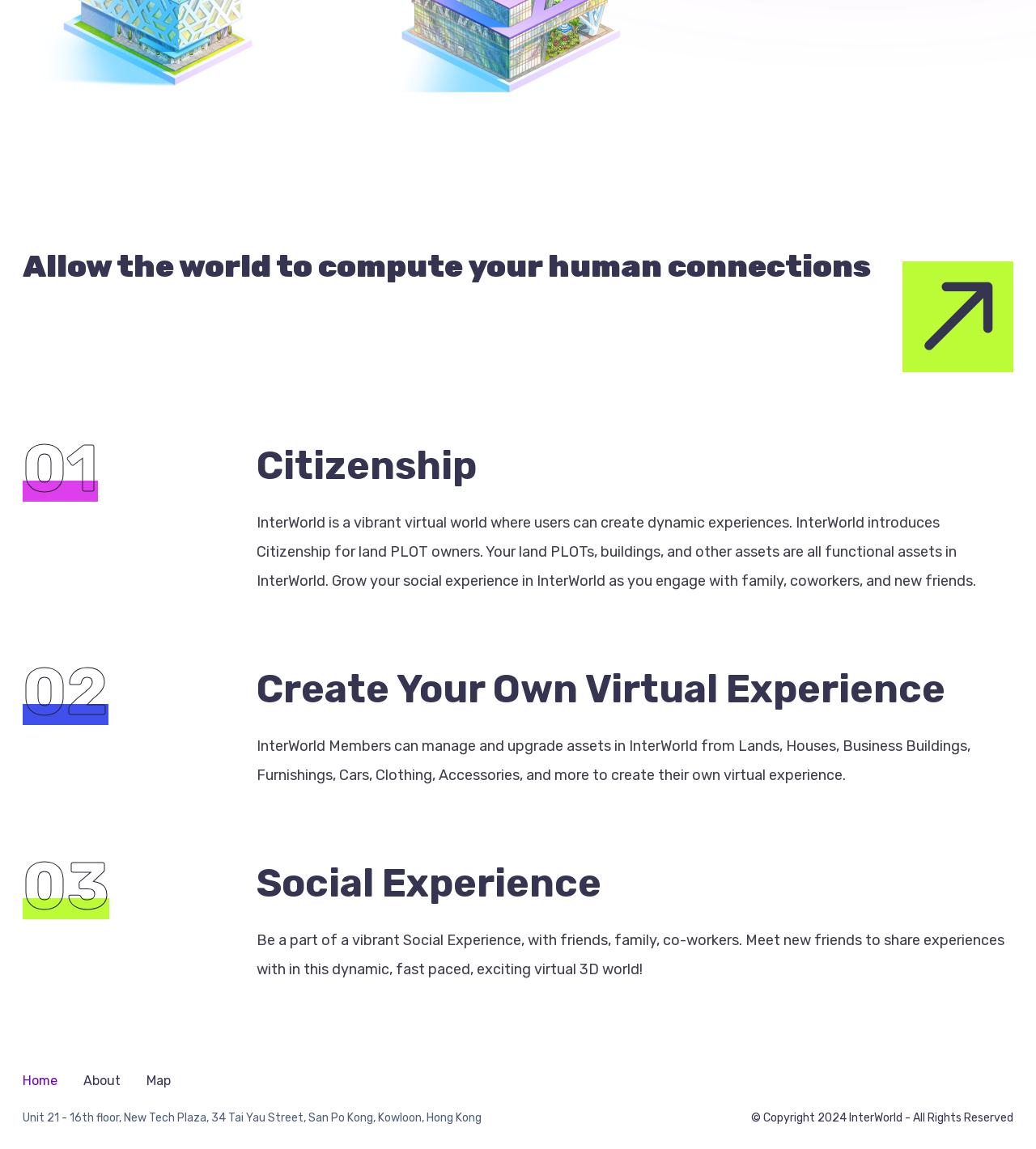What is the purpose of Citizenship in InterWorld?
Look at the image and answer the question using a single word or phrase.

For land PLOT owners